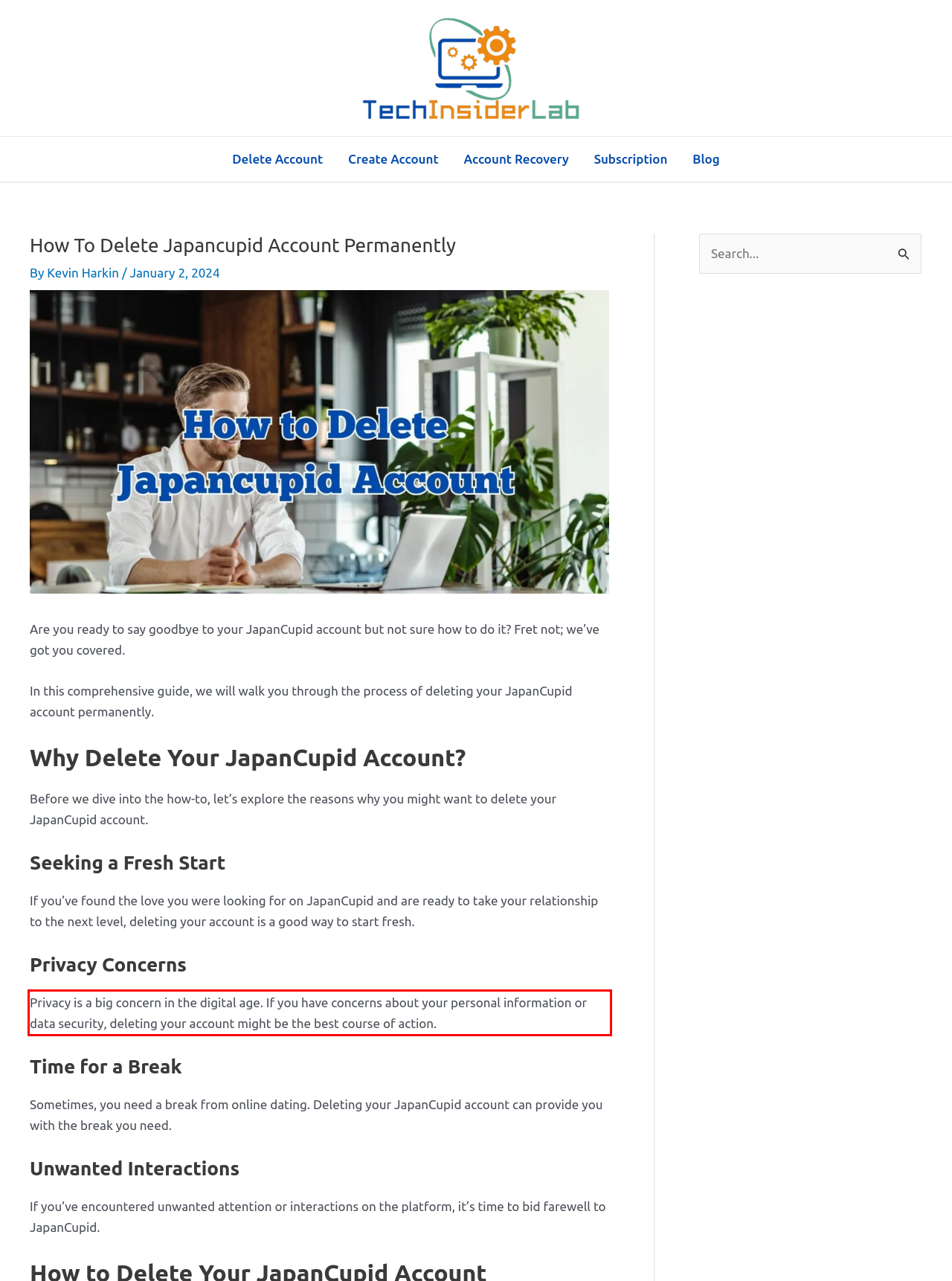Please look at the webpage screenshot and extract the text enclosed by the red bounding box.

Privacy is a big concern in the digital age. If you have concerns about your personal information or data security, deleting your account might be the best course of action.